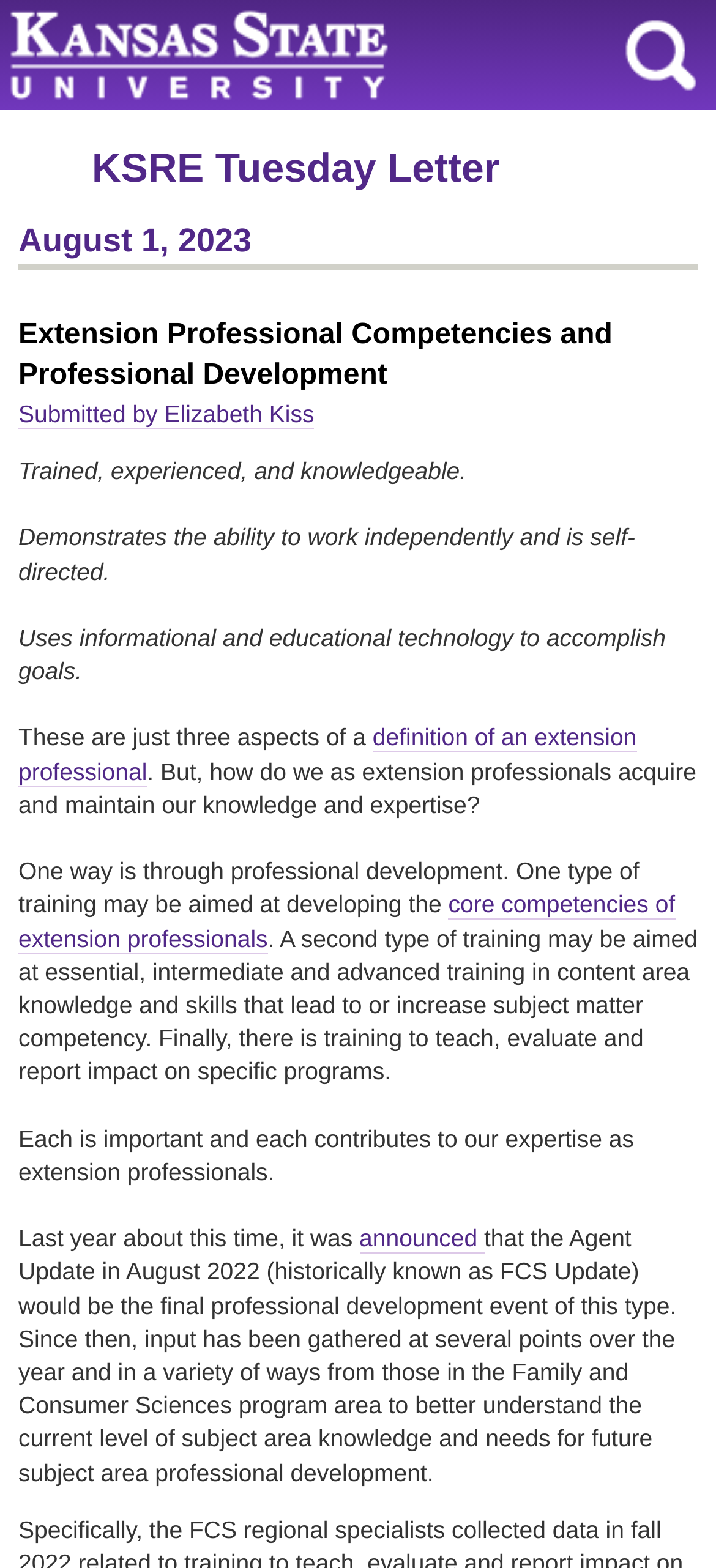What type of training is aimed at developing core competencies?
Based on the image, answer the question with as much detail as possible.

The answer can be found in the text which states 'One type of training may be aimed at developing the core competencies of extension professionals'.